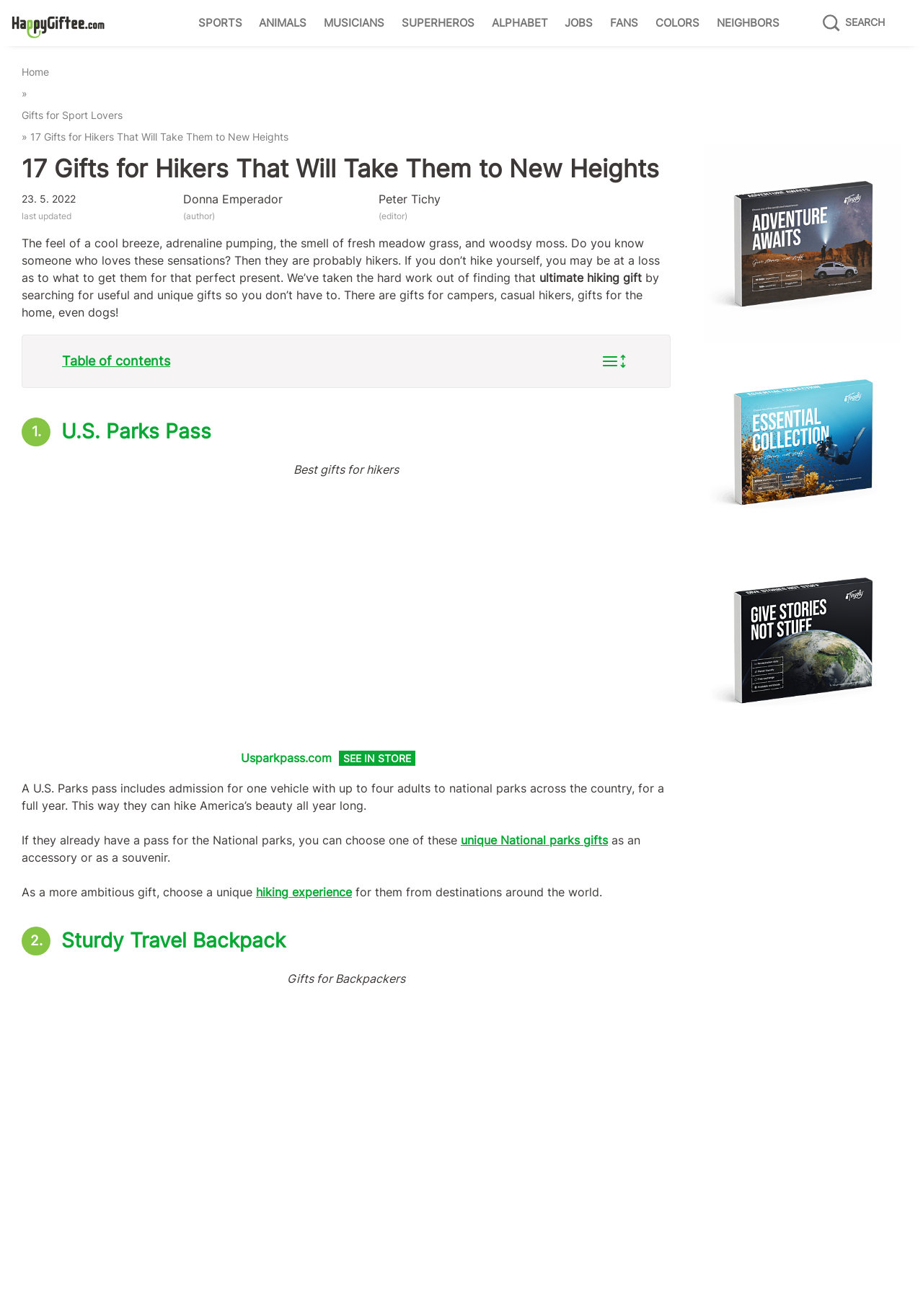Explain the webpage in detail.

This webpage is about gift ideas for hikers, with a focus on unique and thoughtful presents. At the top of the page, there is a navigation menu with links to different categories, including "SPORTS", "ANIMALS", "MUSICIANS", and more. Below this menu, there is a search bar and a link to the homepage.

The main content of the page is divided into sections, each featuring a different gift idea for hikers. The first section is about a U.S. Parks Pass, which includes admission to national parks across the country for a year. There is a brief description of the pass, along with a link to purchase it and an image of the pass.

The second section is about a sturdy travel backpack, with a link to purchase it and a brief description of its features. There are also links to other gift ideas, such as hiking experiences and national park-themed gifts.

Throughout the page, there are images and links to other related content, including collections of gifts and single experiences. The page also features a table of contents, which allows users to quickly navigate to different sections of the page.

At the bottom of the page, there are links to the authors and editors of the content, along with a date indicating when the page was last updated. Overall, the page is well-organized and easy to navigate, with a clear focus on providing helpful gift ideas for hikers.